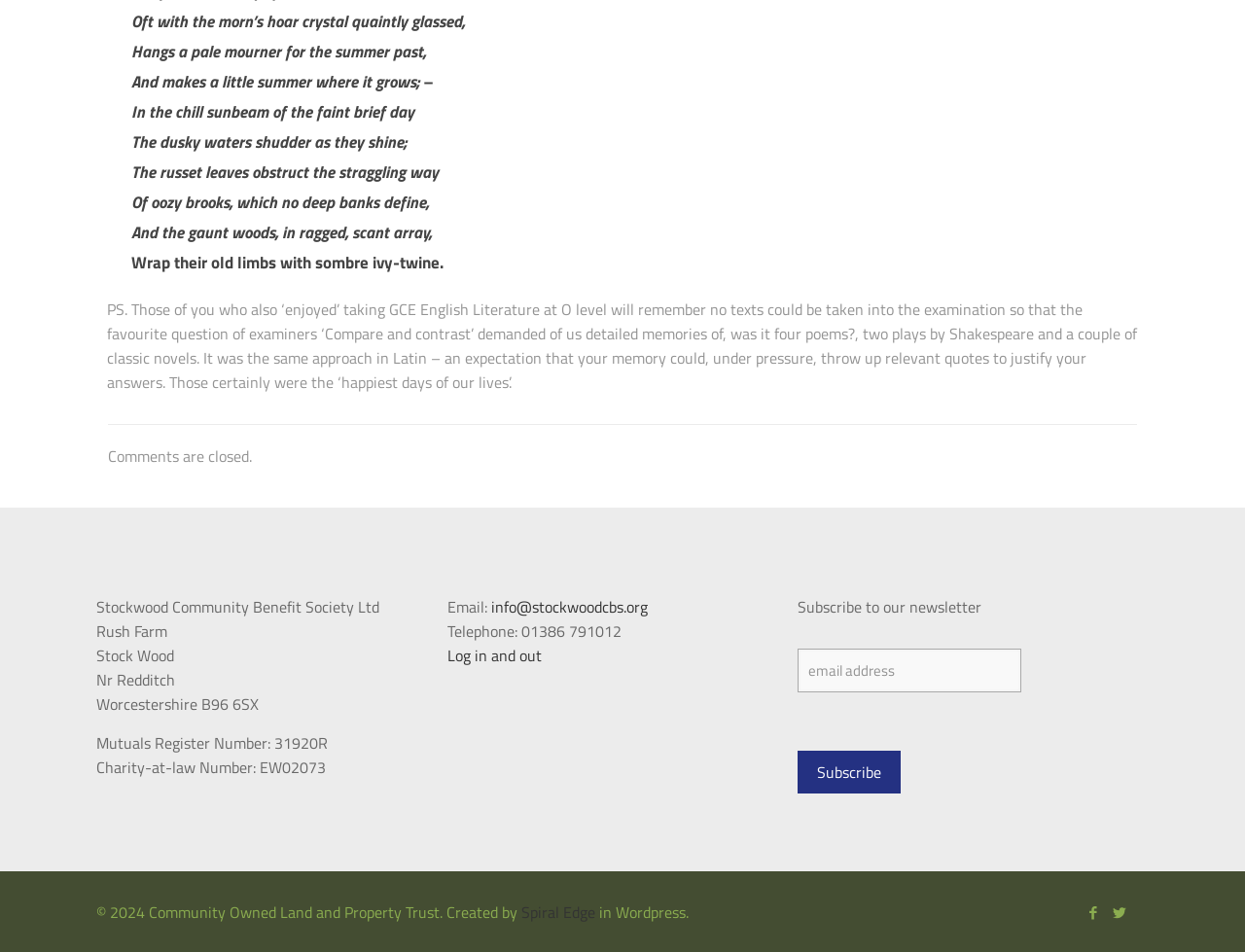Based on the description "Terms & Conditions", find the bounding box of the specified UI element.

None